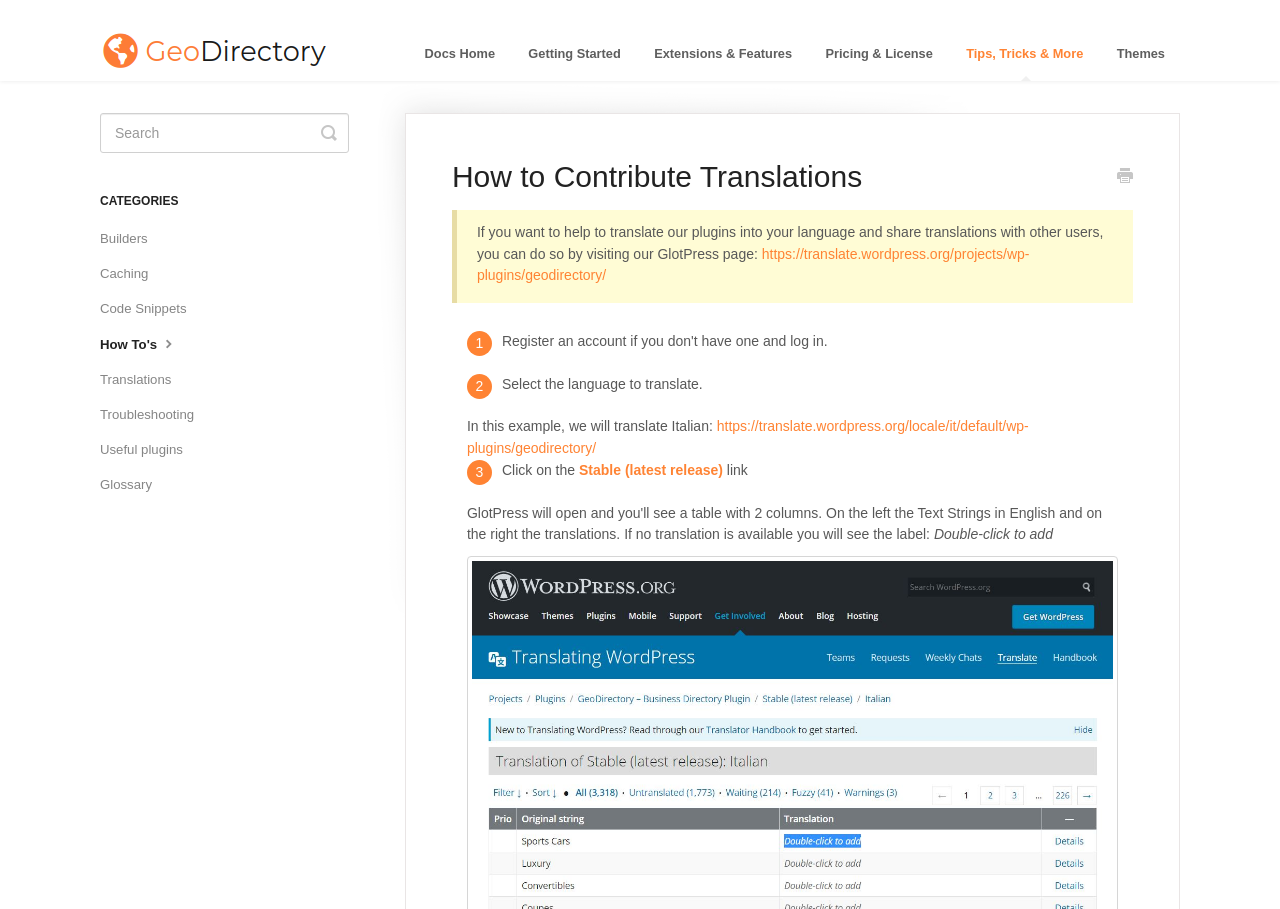Please locate the bounding box coordinates of the element that needs to be clicked to achieve the following instruction: "Search for something". The coordinates should be four float numbers between 0 and 1, i.e., [left, top, right, bottom].

[0.078, 0.124, 0.273, 0.168]